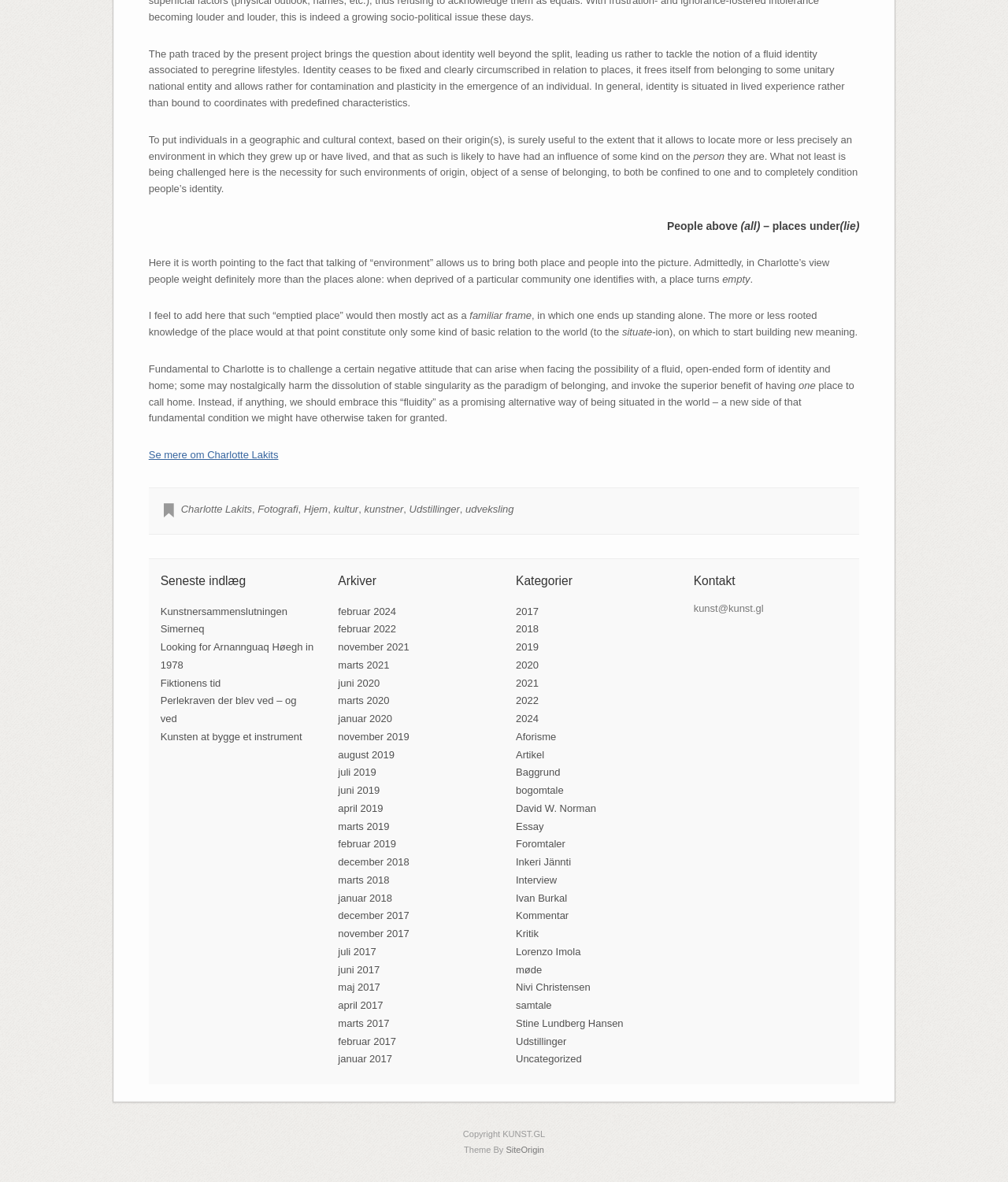What is the tone of the text on the webpage?
Answer the question with as much detail as you can, using the image as a reference.

The text on the webpage appears to be written in an academic and reflective tone, with complex sentences and philosophical concepts. The language is formal and suggests a thoughtful and introspective approach to the topic of identity and belonging.